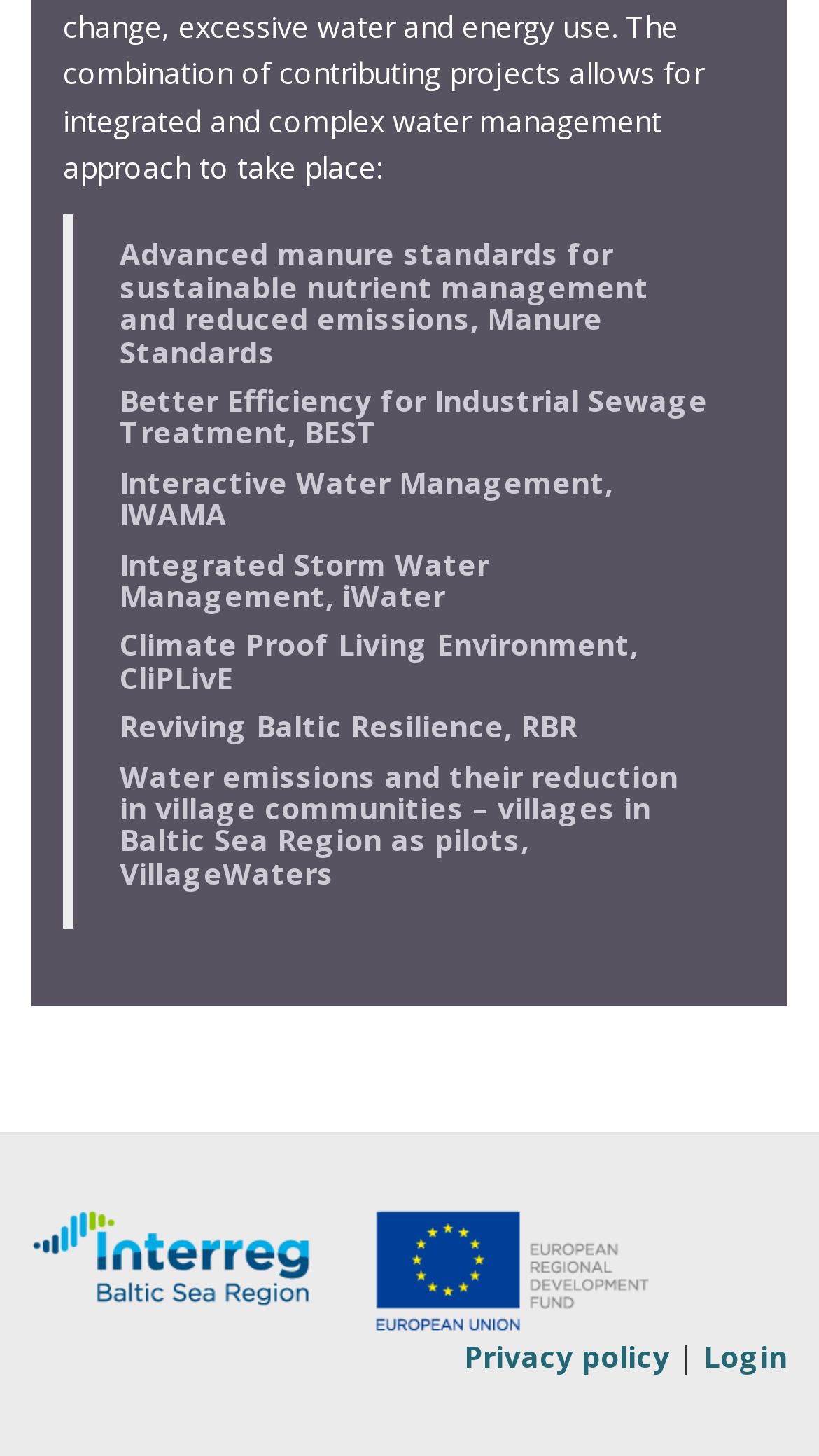Identify the coordinates of the bounding box for the element that must be clicked to accomplish the instruction: "Visit Interreg Central Baltic".

[0.038, 0.83, 0.378, 0.898]